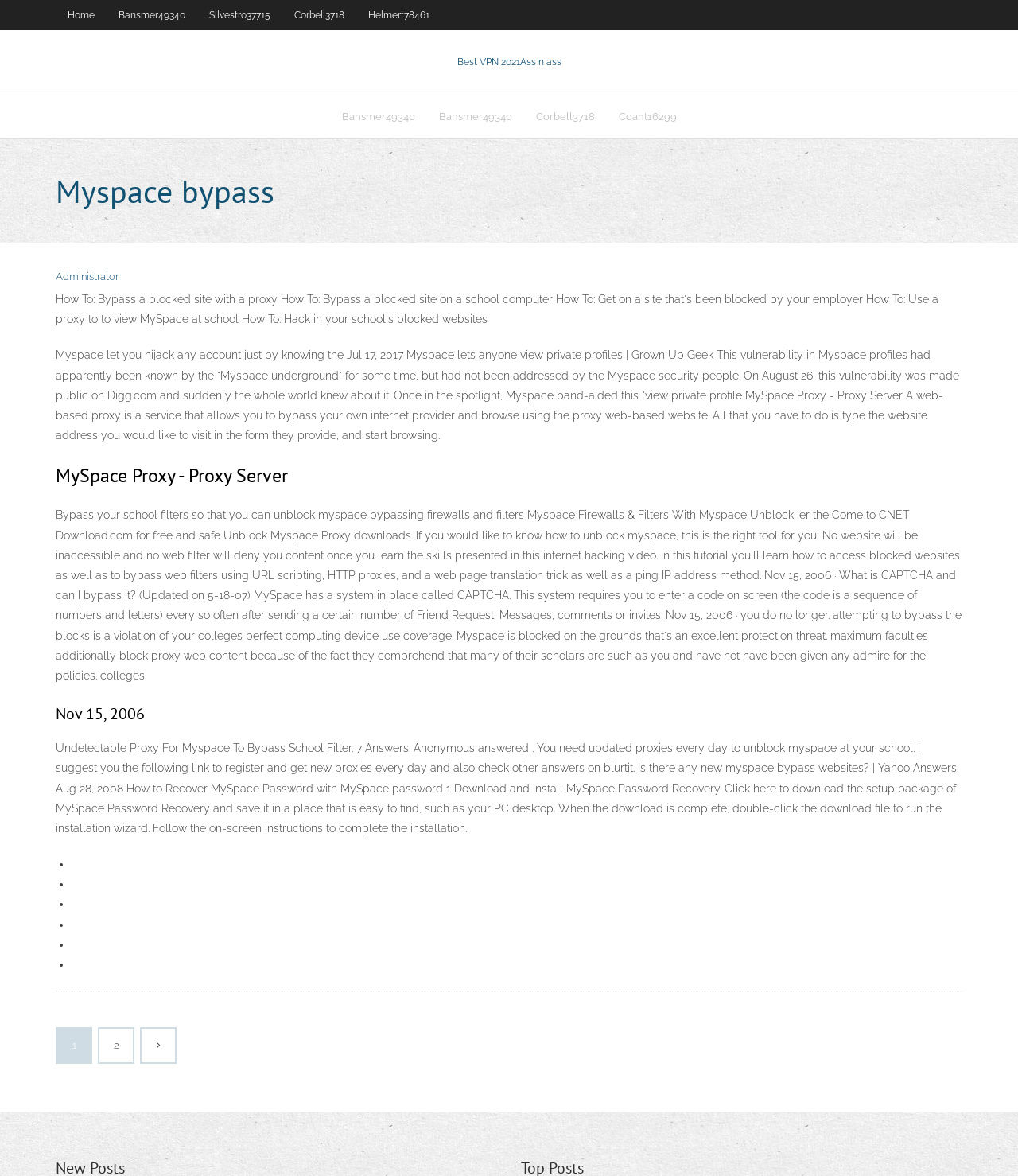Determine the coordinates of the bounding box that should be clicked to complete the instruction: "Visit Best VPN 2021". The coordinates should be represented by four float numbers between 0 and 1: [left, top, right, bottom].

[0.449, 0.048, 0.551, 0.057]